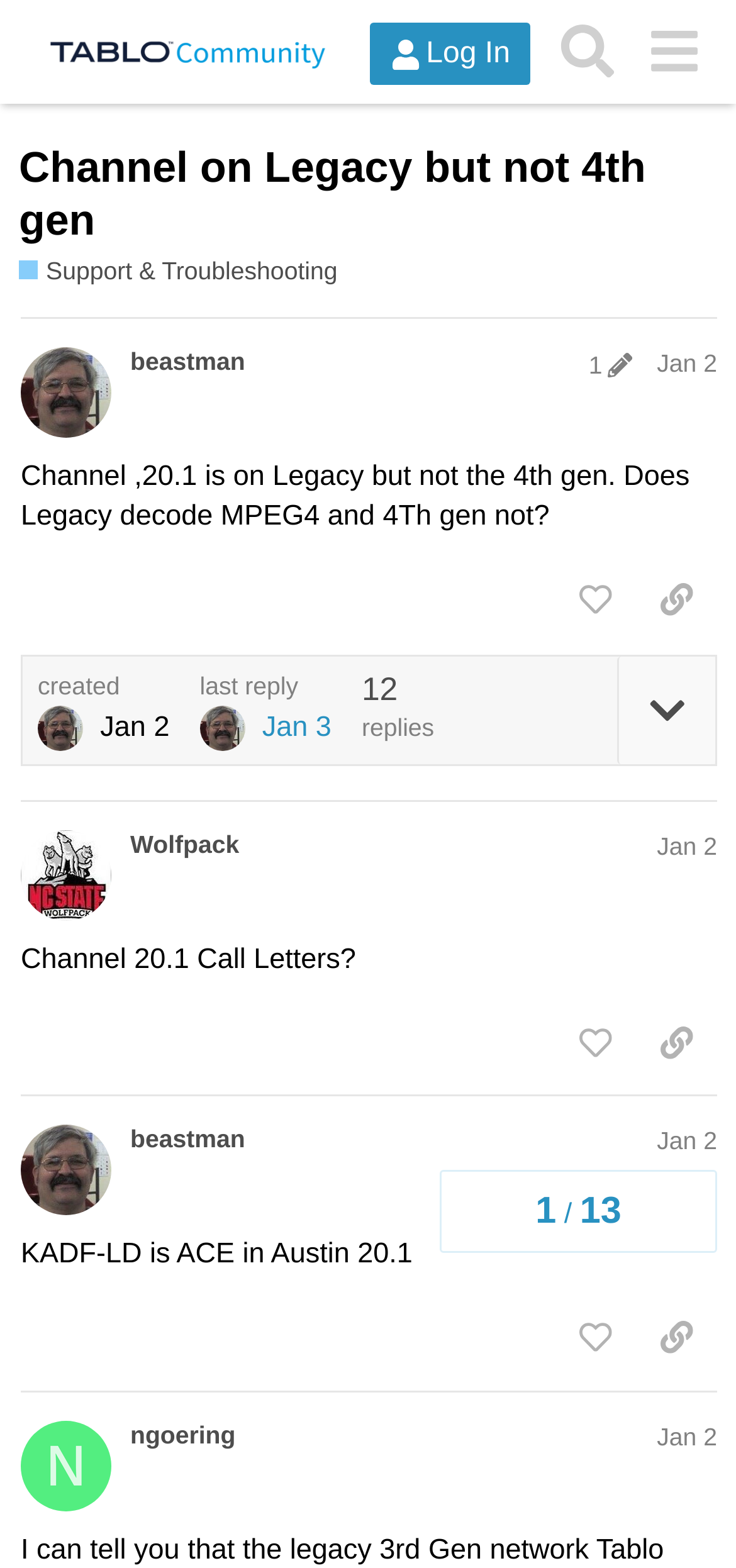Please identify and generate the text content of the webpage's main heading.

Channel on Legacy but not 4th gen